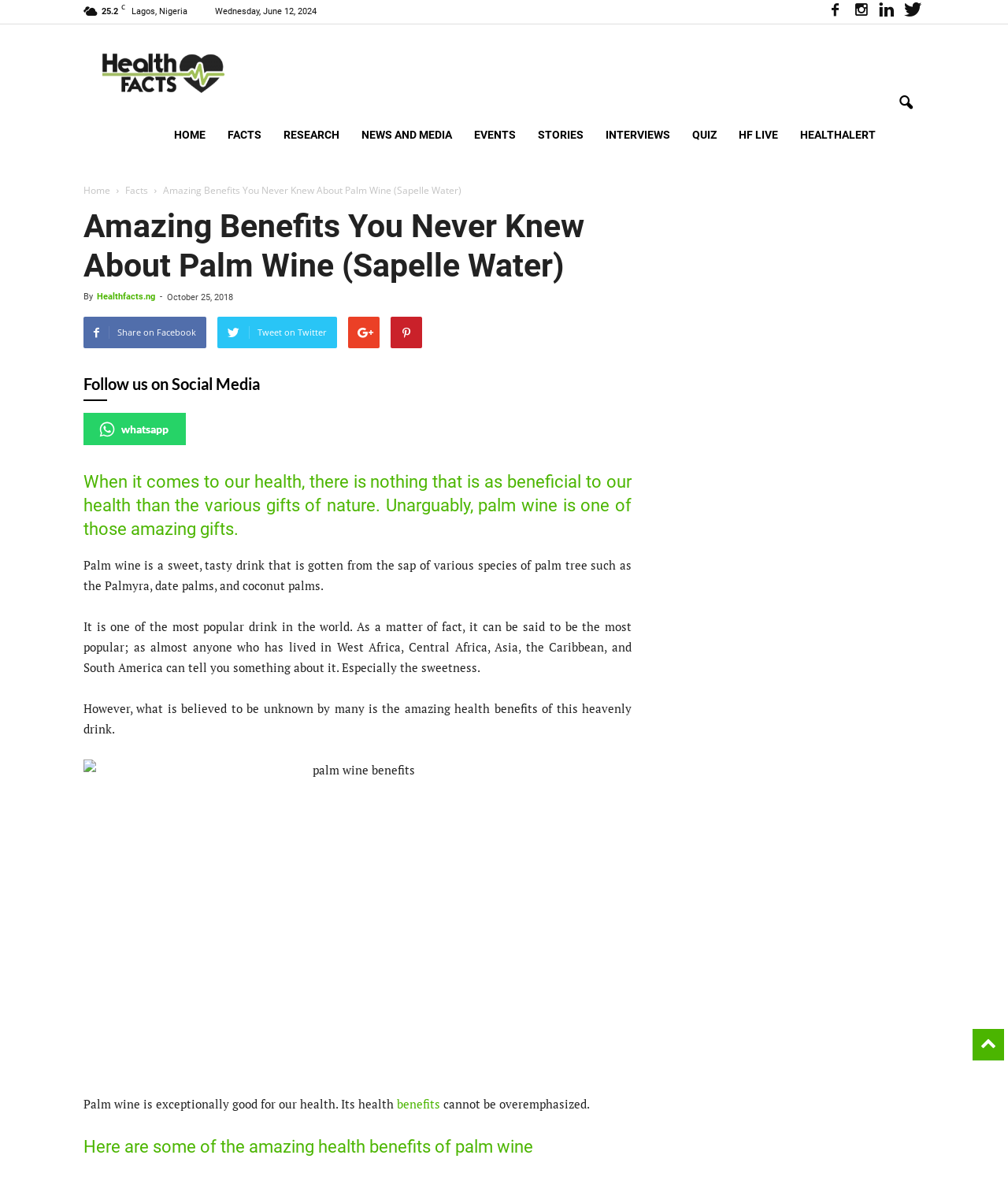Using the webpage screenshot, locate the HTML element that fits the following description and provide its bounding box: "Home".

[0.083, 0.155, 0.112, 0.167]